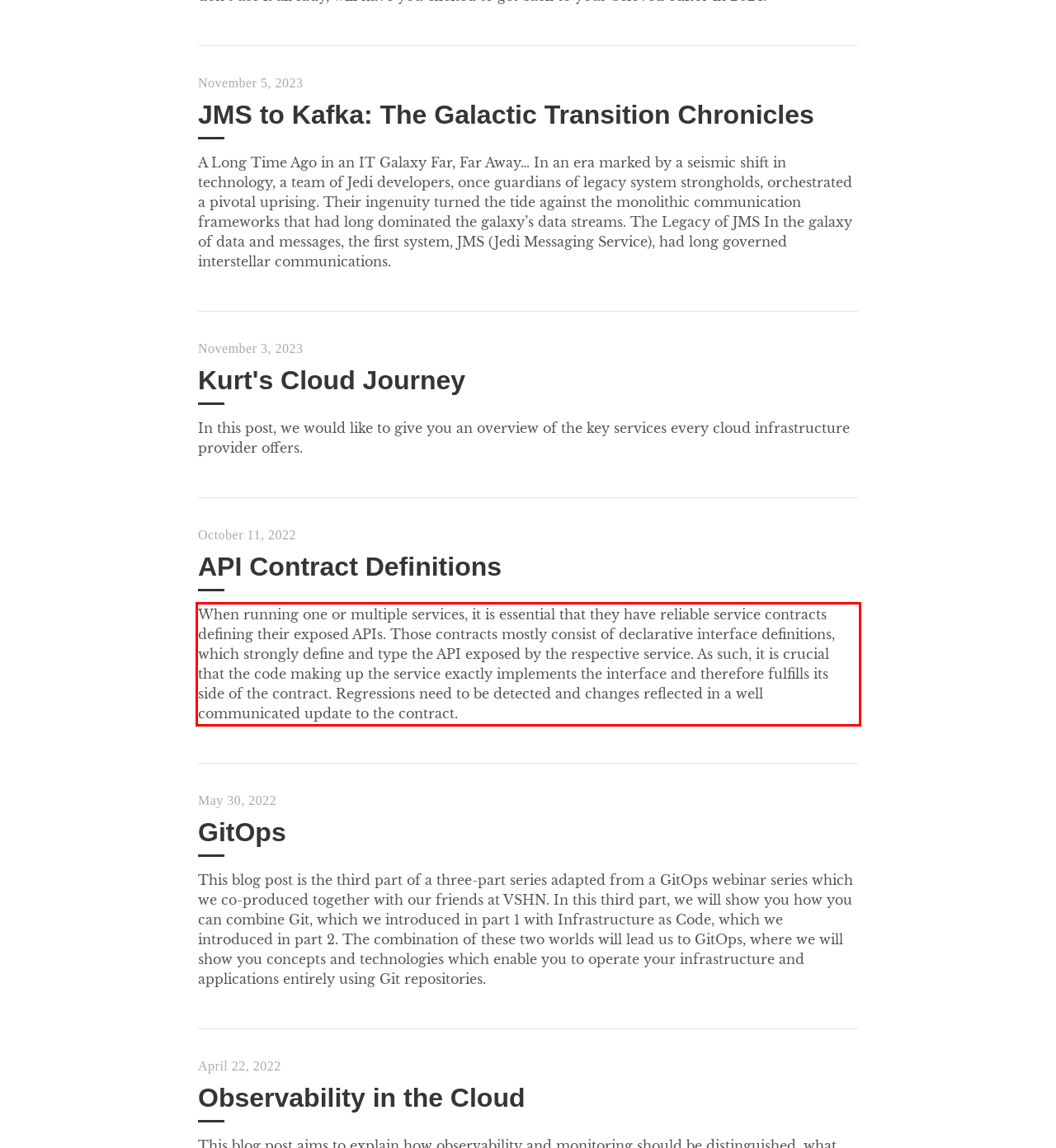Perform OCR on the text inside the red-bordered box in the provided screenshot and output the content.

When running one or multiple services, it is essential that they have reliable service contracts defining their exposed APIs. Those contracts mostly consist of declarative interface definitions, which strongly define and type the API exposed by the respective service. As such, it is crucial that the code making up the service exactly implements the interface and therefore fulfills its side of the contract. Regressions need to be detected and changes reflected in a well communicated update to the contract.